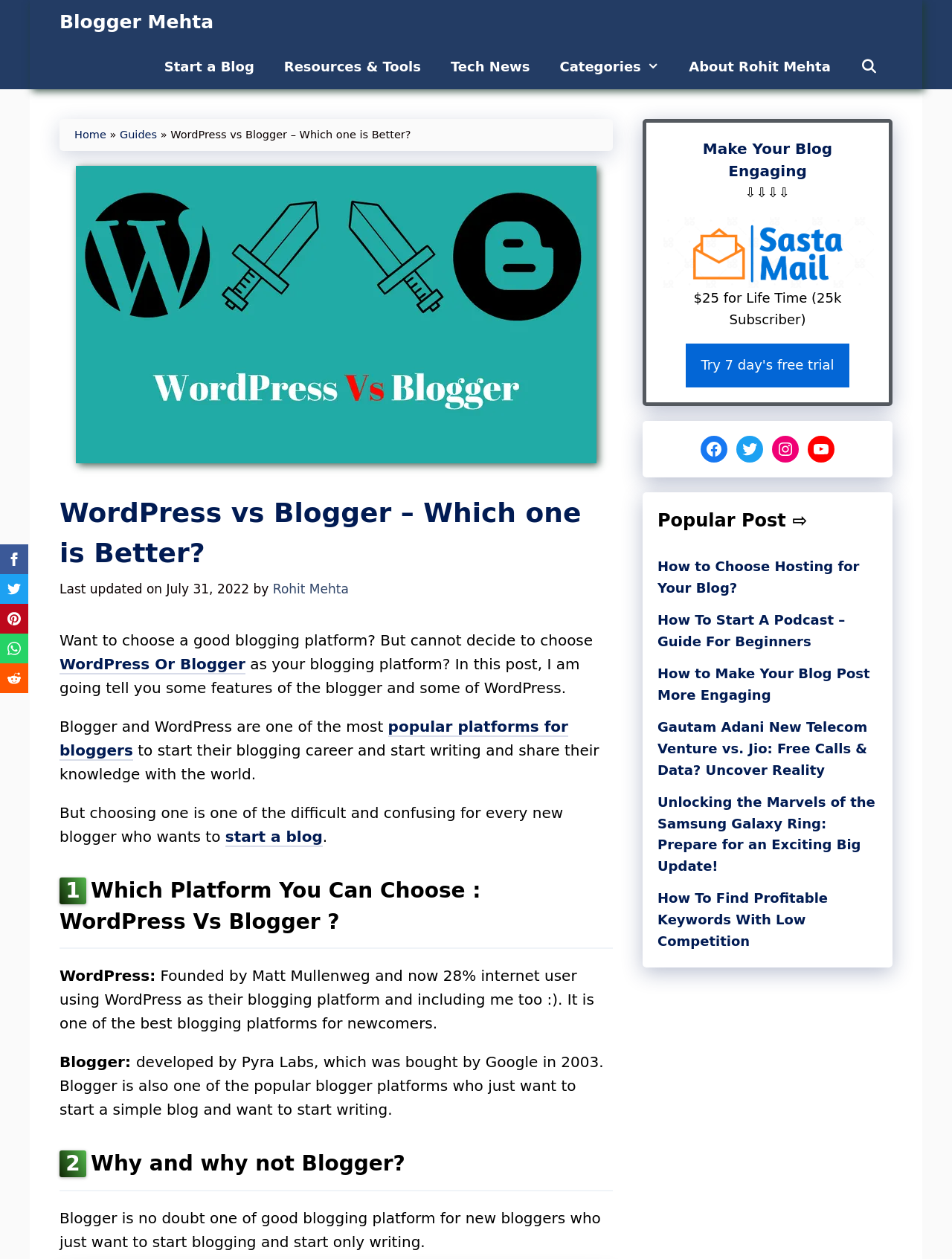Please determine the bounding box coordinates of the element to click in order to execute the following instruction: "Try 7 day's free trial". The coordinates should be four float numbers between 0 and 1, specified as [left, top, right, bottom].

[0.721, 0.273, 0.892, 0.308]